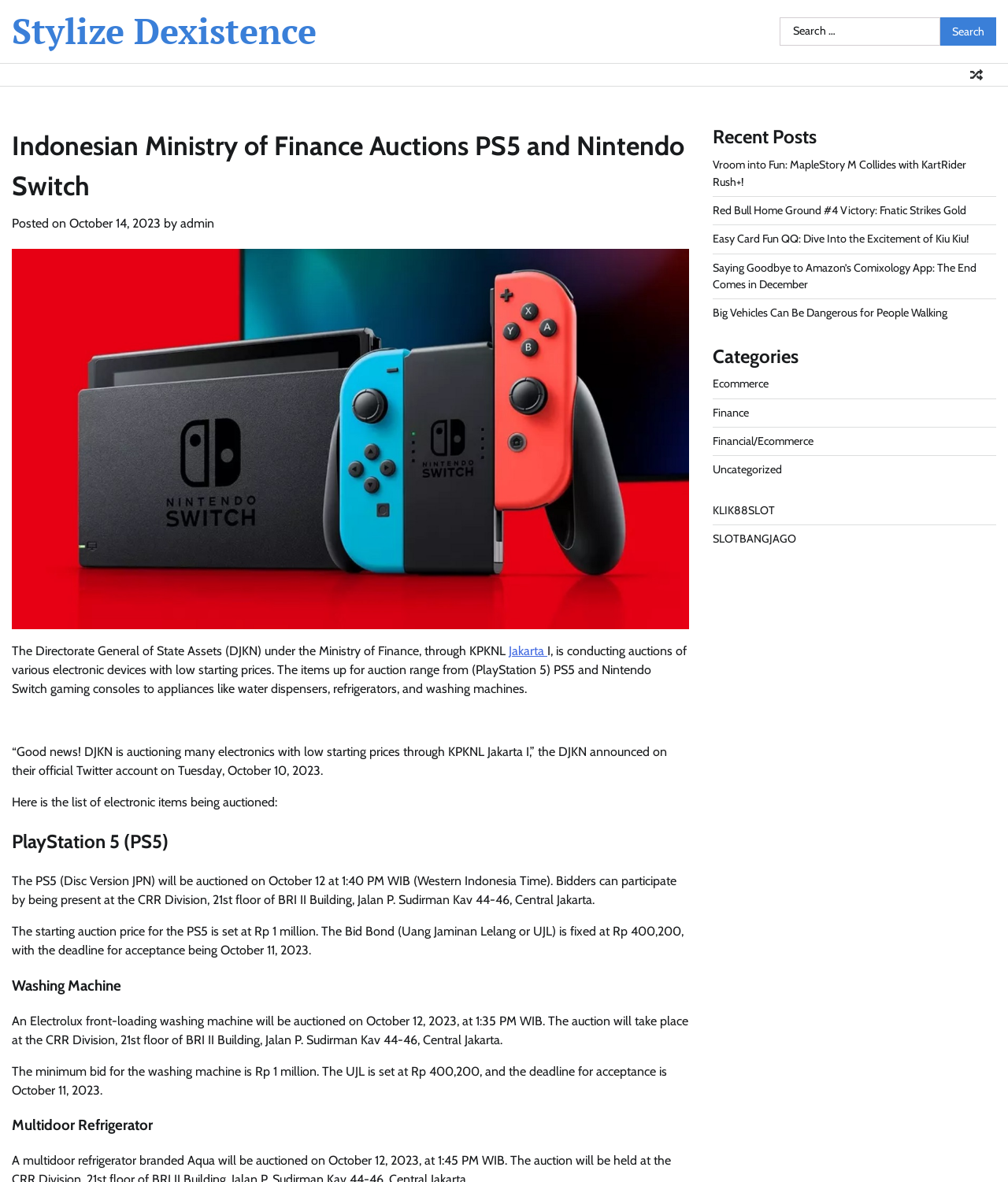Please identify the bounding box coordinates of the area I need to click to accomplish the following instruction: "Search for something".

[0.773, 0.015, 0.932, 0.039]